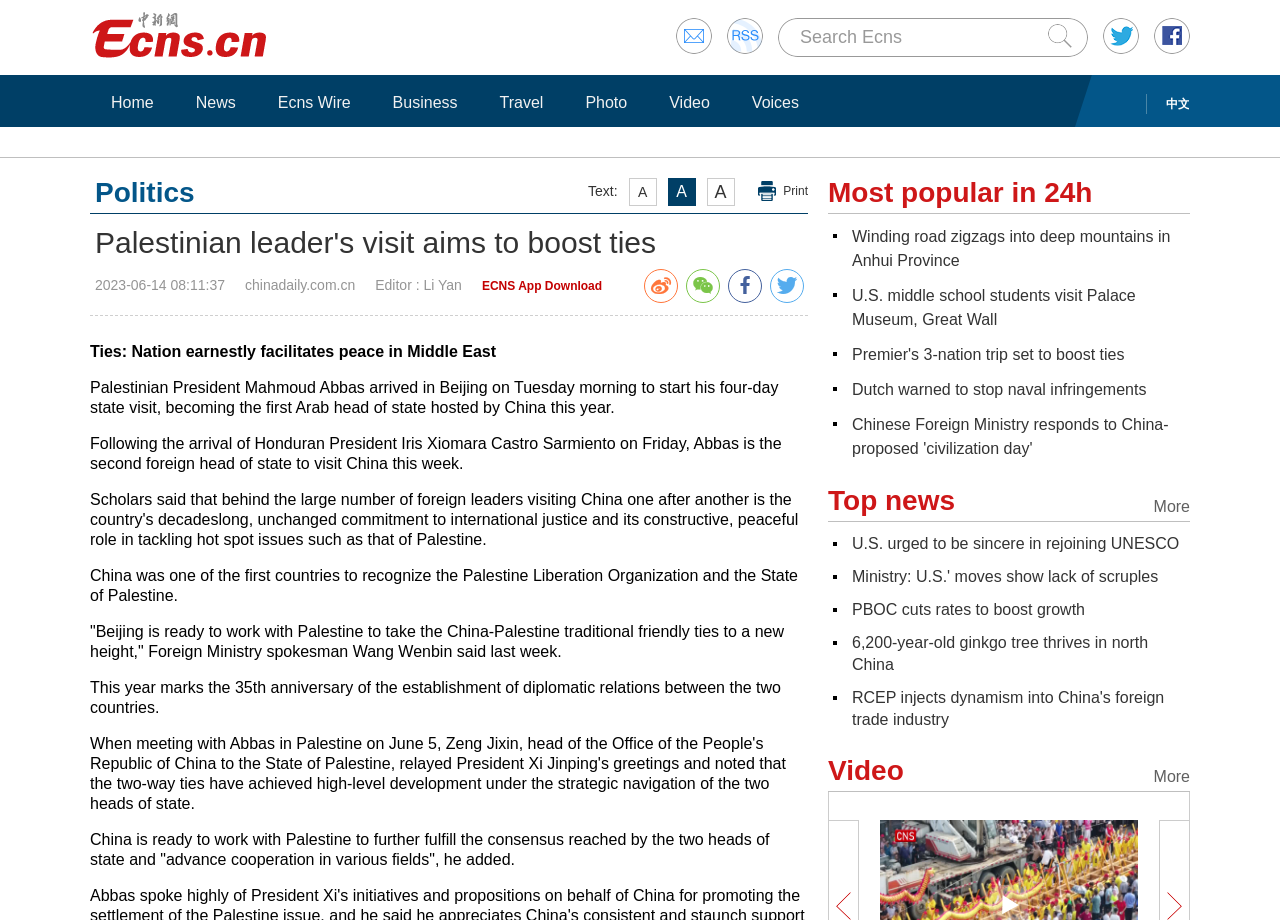Find the bounding box coordinates for the area you need to click to carry out the instruction: "Download ECNS App". The coordinates should be four float numbers between 0 and 1, indicated as [left, top, right, bottom].

[0.376, 0.303, 0.47, 0.318]